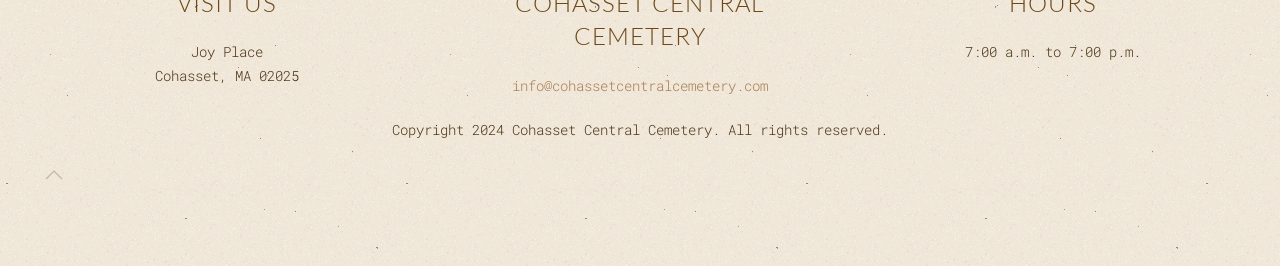What is the location of Joy Place?
Can you give a detailed and elaborate answer to the question?

The location of Joy Place is mentioned on the webpage, which is Cohasset, MA 02025.